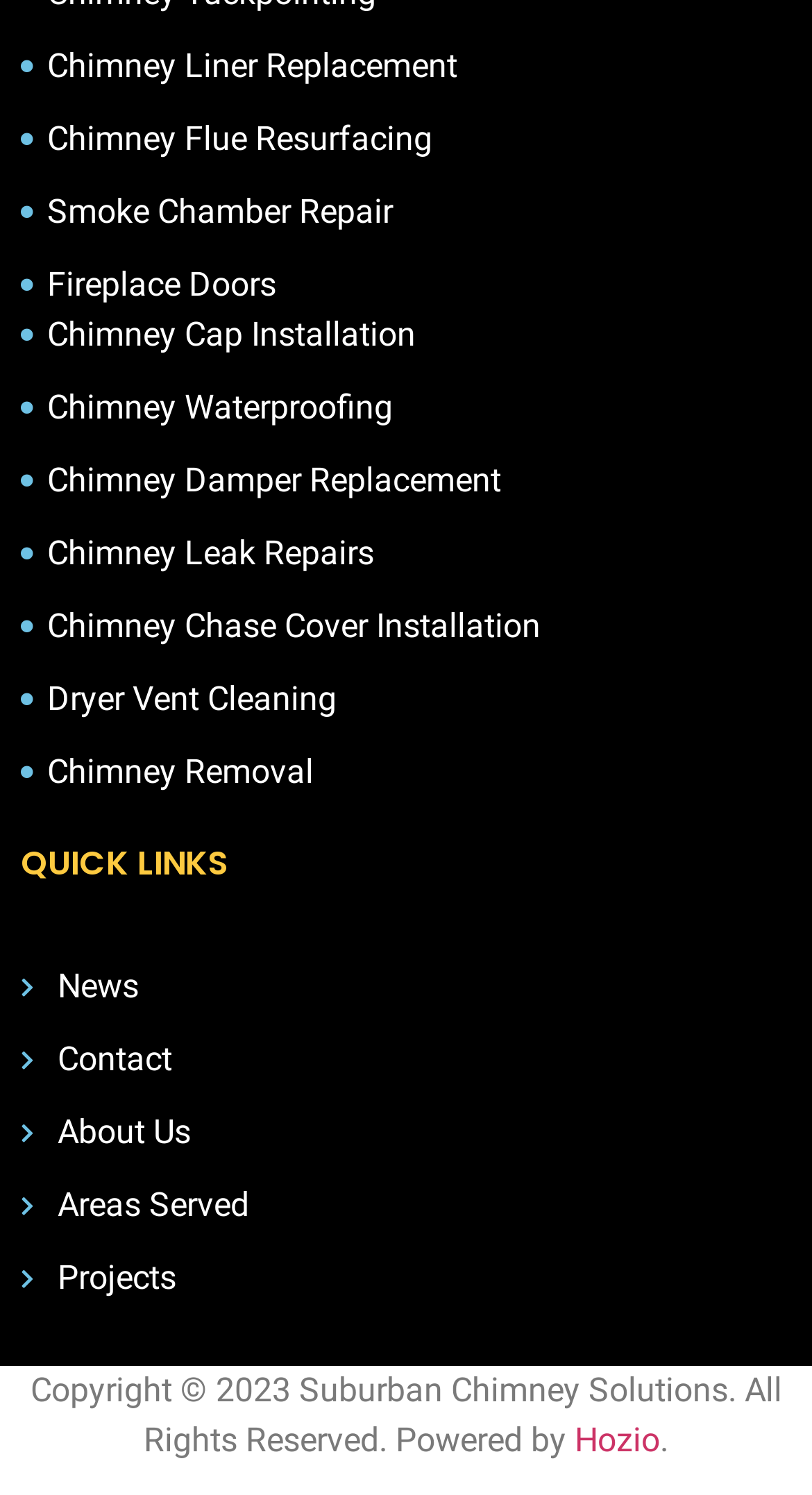Determine the bounding box coordinates of the section I need to click to execute the following instruction: "View News". Provide the coordinates as four float numbers between 0 and 1, i.e., [left, top, right, bottom].

[0.026, 0.643, 0.974, 0.676]